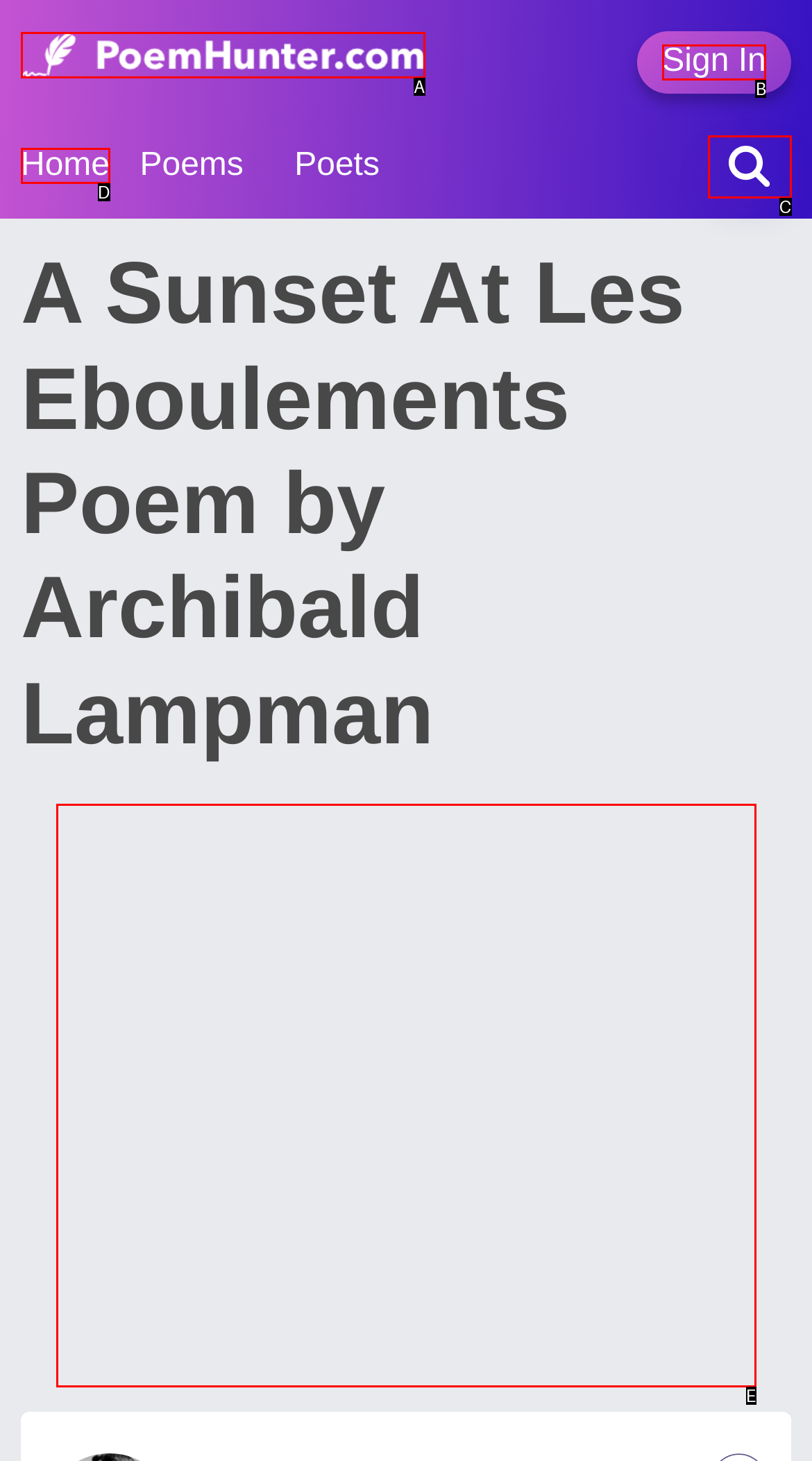Choose the option that matches the following description: aria-label="Advertisement" name="aswift_1" title="Advertisement"
Reply with the letter of the selected option directly.

E